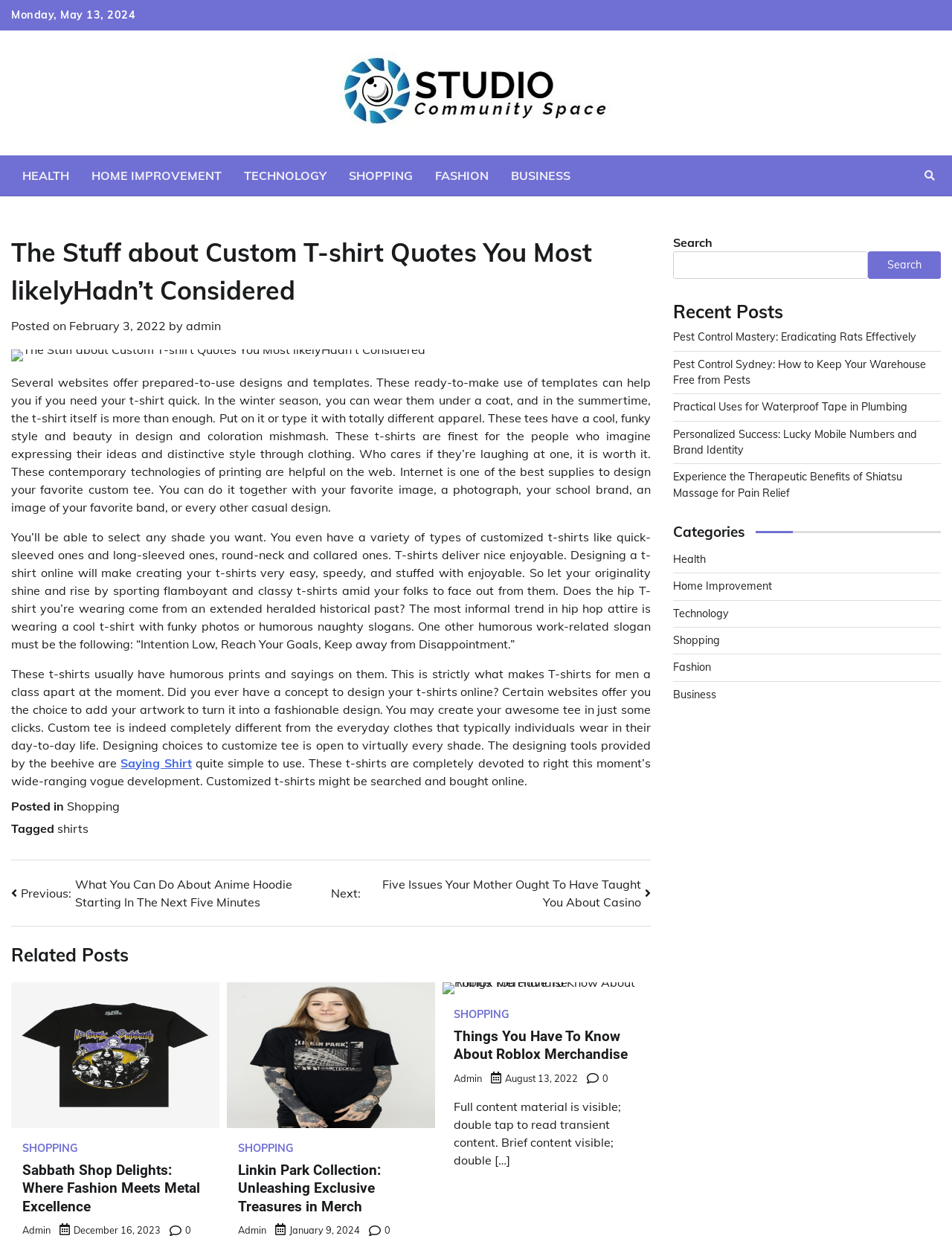Determine the heading of the webpage and extract its text content.

The Stuff about Custom T-shirt Quotes You Most likelyHadn’t Considered